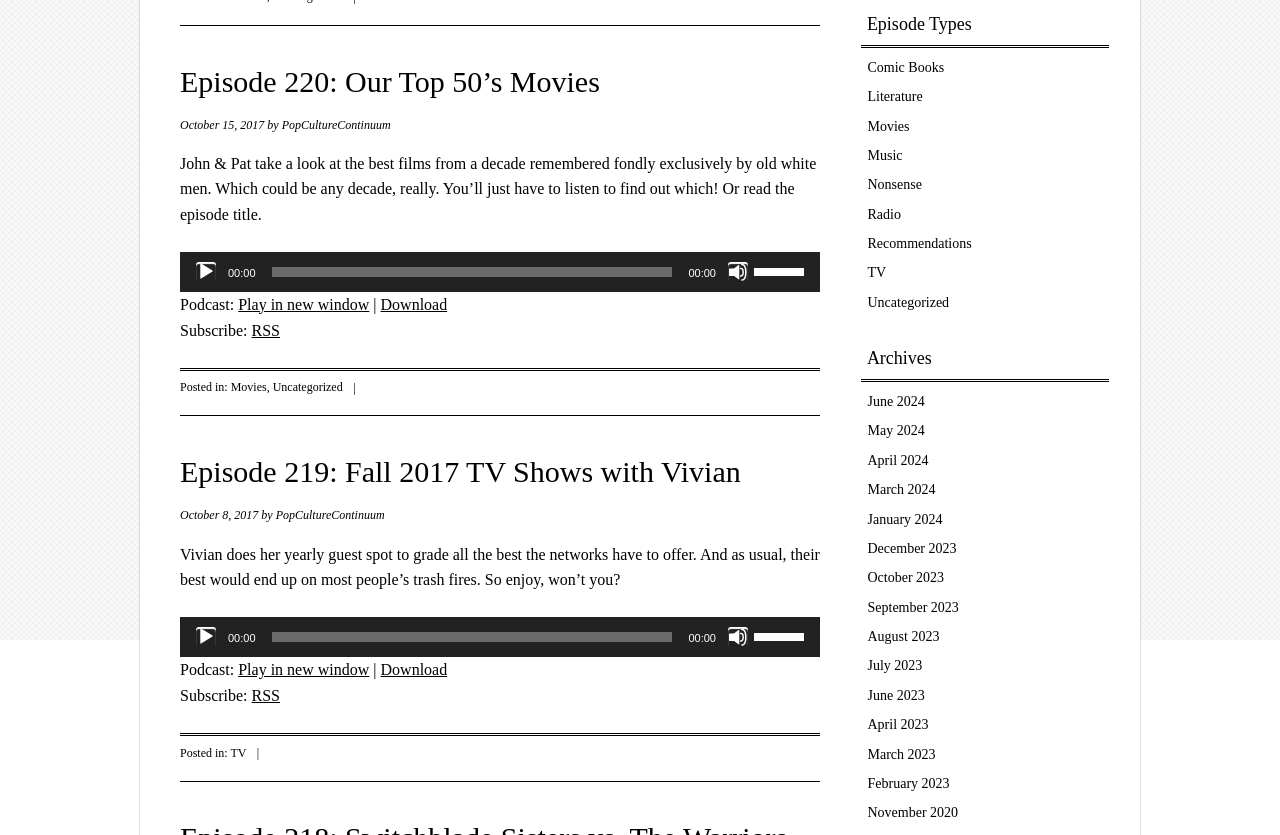Identify the bounding box for the UI element specified in this description: "Music". The coordinates must be four float numbers between 0 and 1, formatted as [left, top, right, bottom].

[0.678, 0.177, 0.705, 0.195]